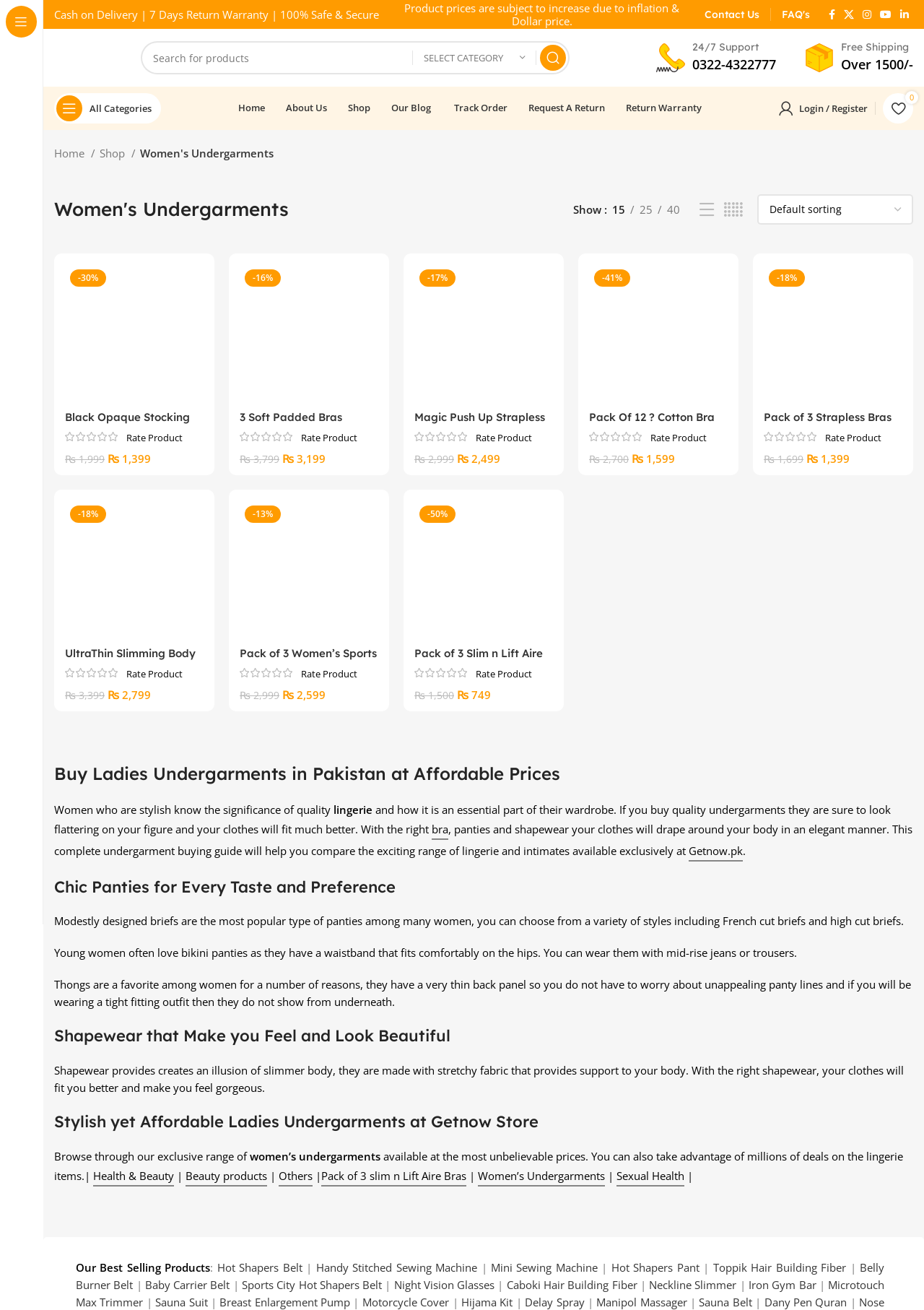Locate the bounding box coordinates of the clickable area needed to fulfill the instruction: "Search for products".

[0.152, 0.031, 0.616, 0.057]